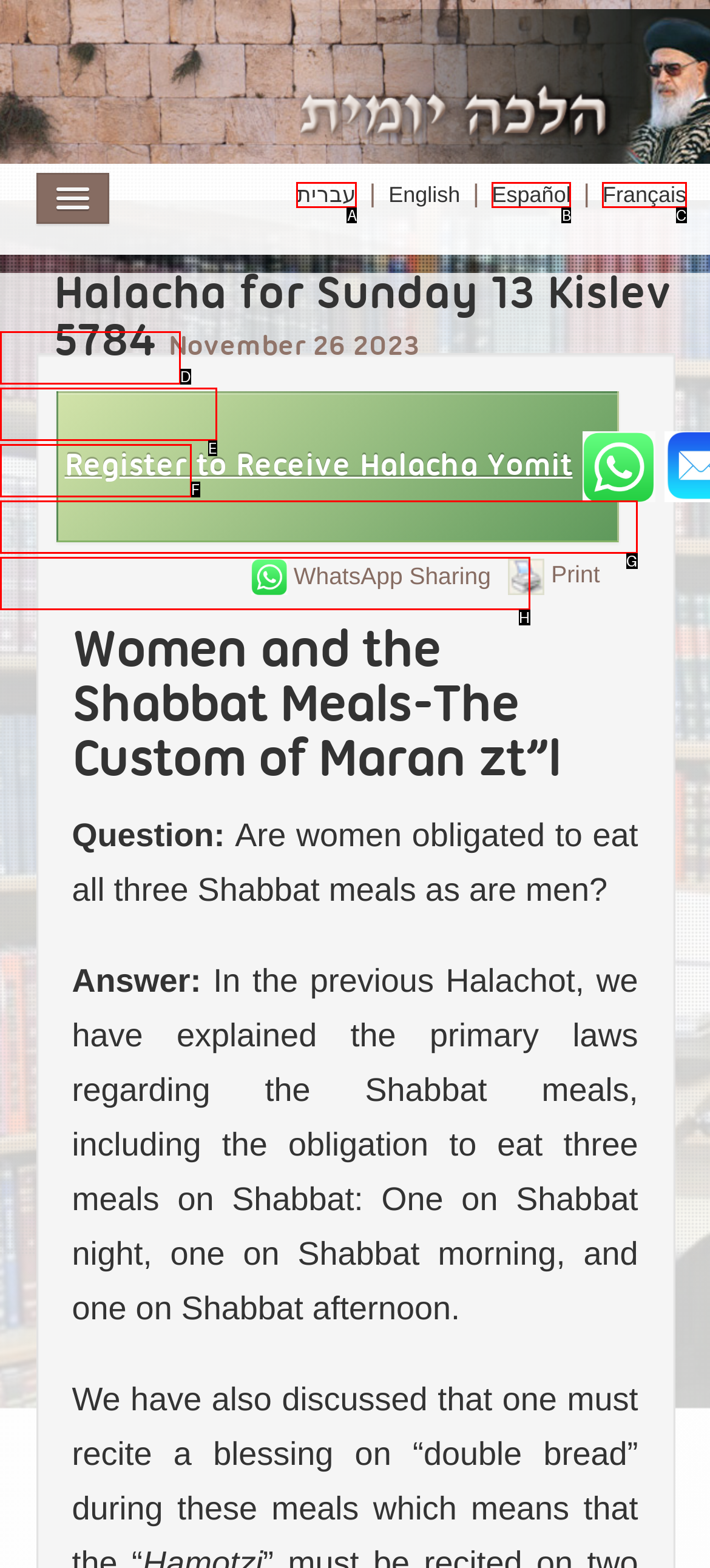Based on the description: About Us, identify the matching lettered UI element.
Answer by indicating the letter from the choices.

F